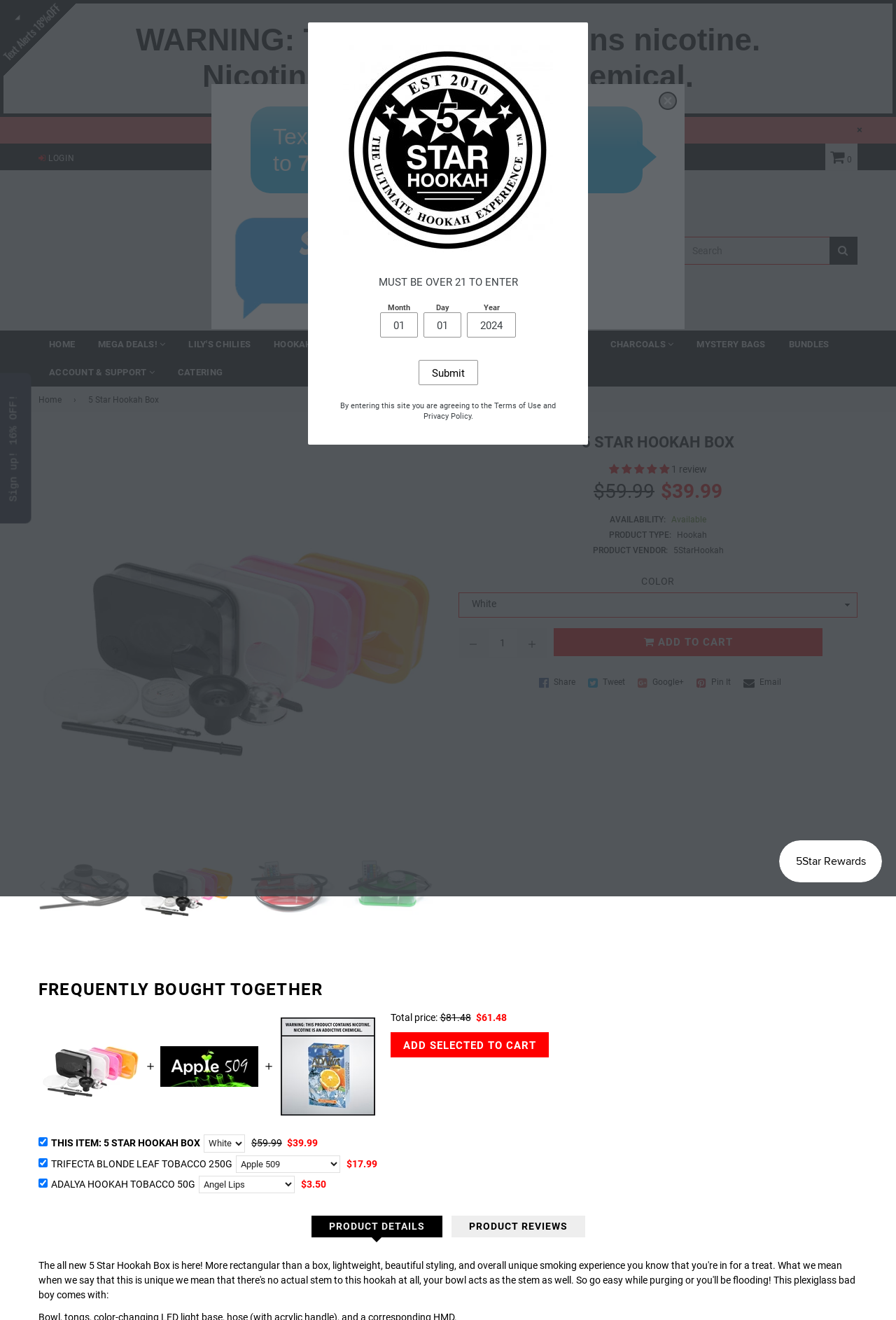Could you find the bounding box coordinates of the clickable area to complete this instruction: "Click the 'Submit' button"?

[0.467, 0.273, 0.533, 0.292]